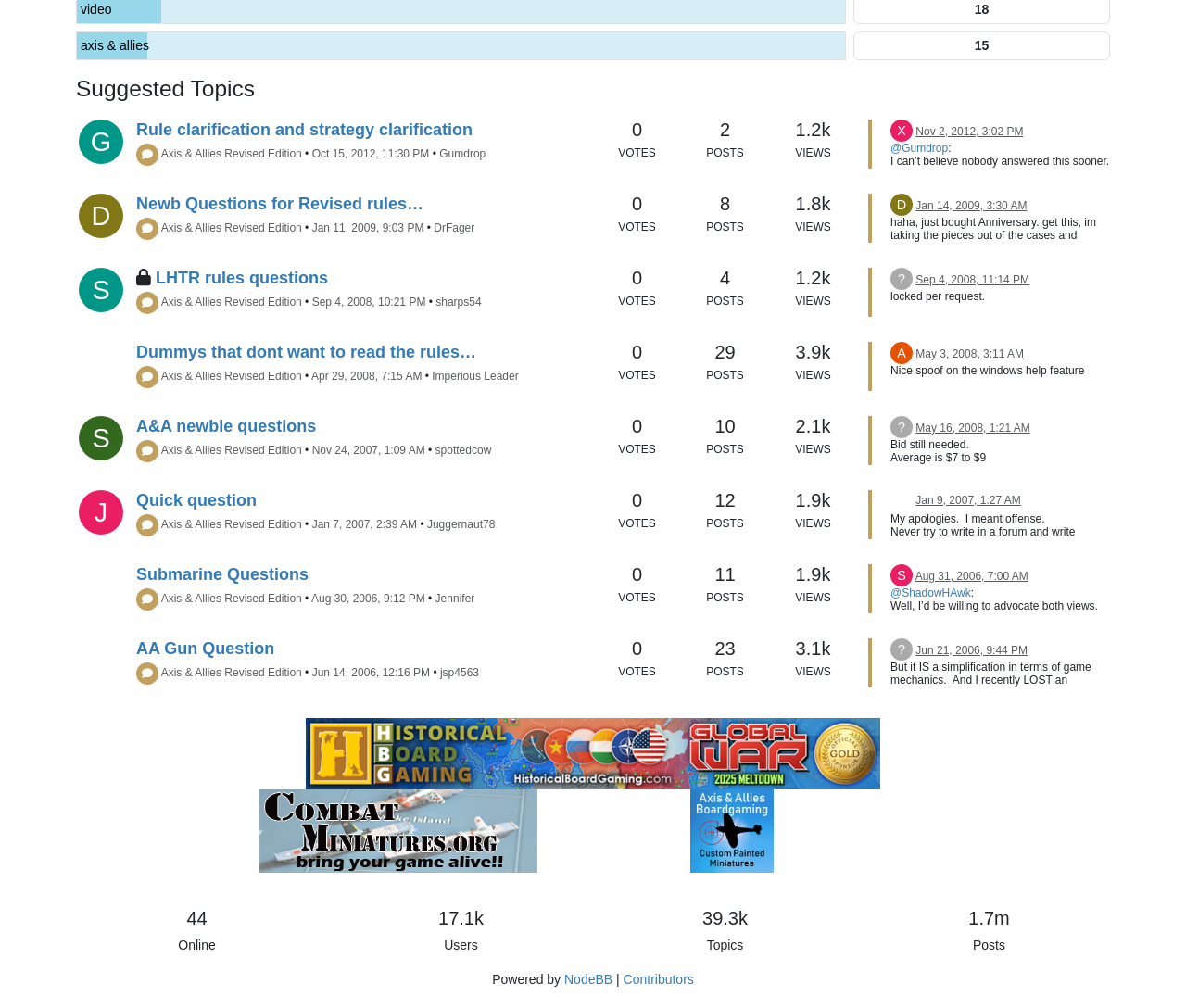What is the topic of the first suggested topic?
Using the visual information, reply with a single word or short phrase.

G